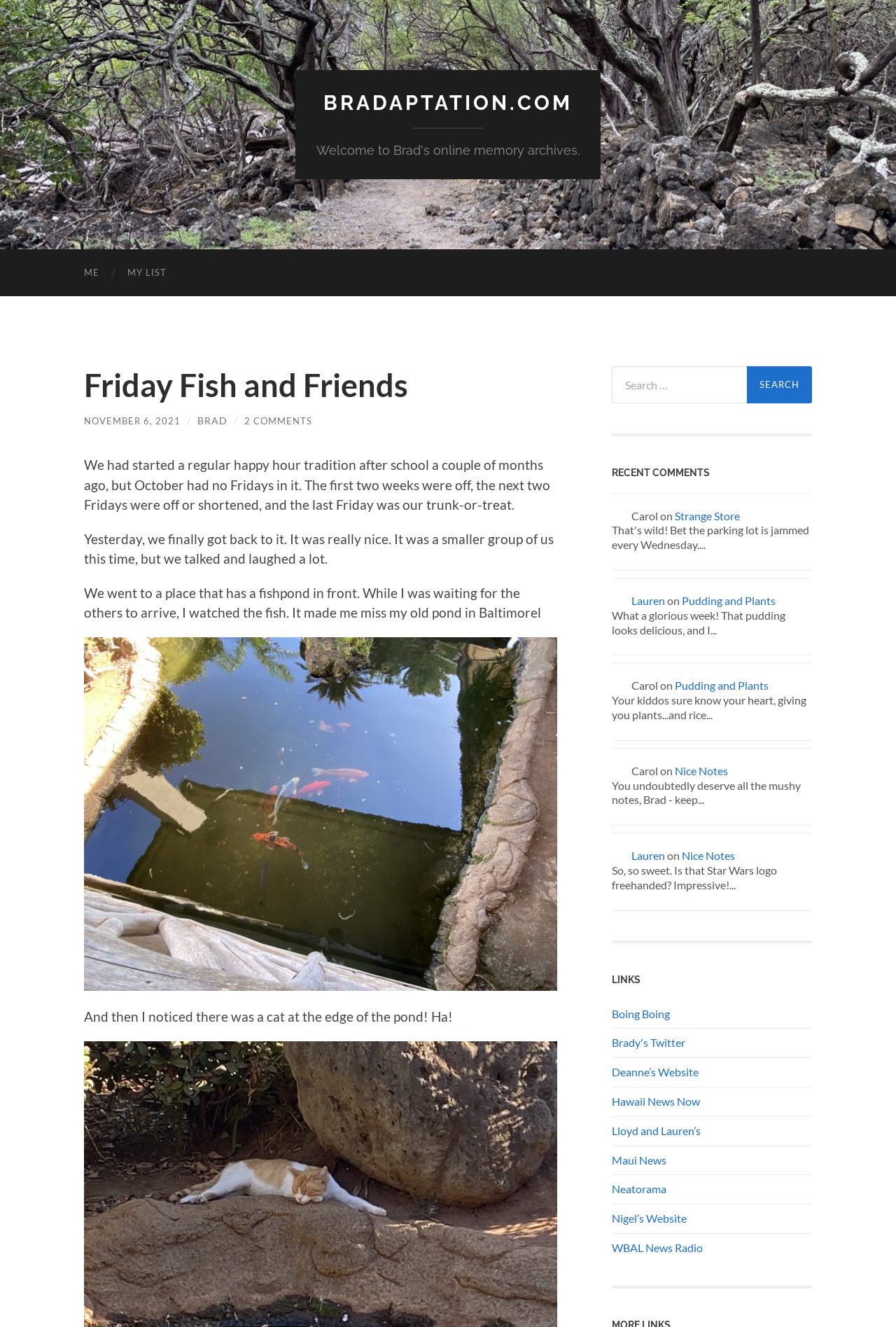What is the search function used for?
Give a thorough and detailed response to the question.

The answer can be found by looking at the search box and the button 'Search' next to it. This suggests that the search function is used to search the website for specific content.